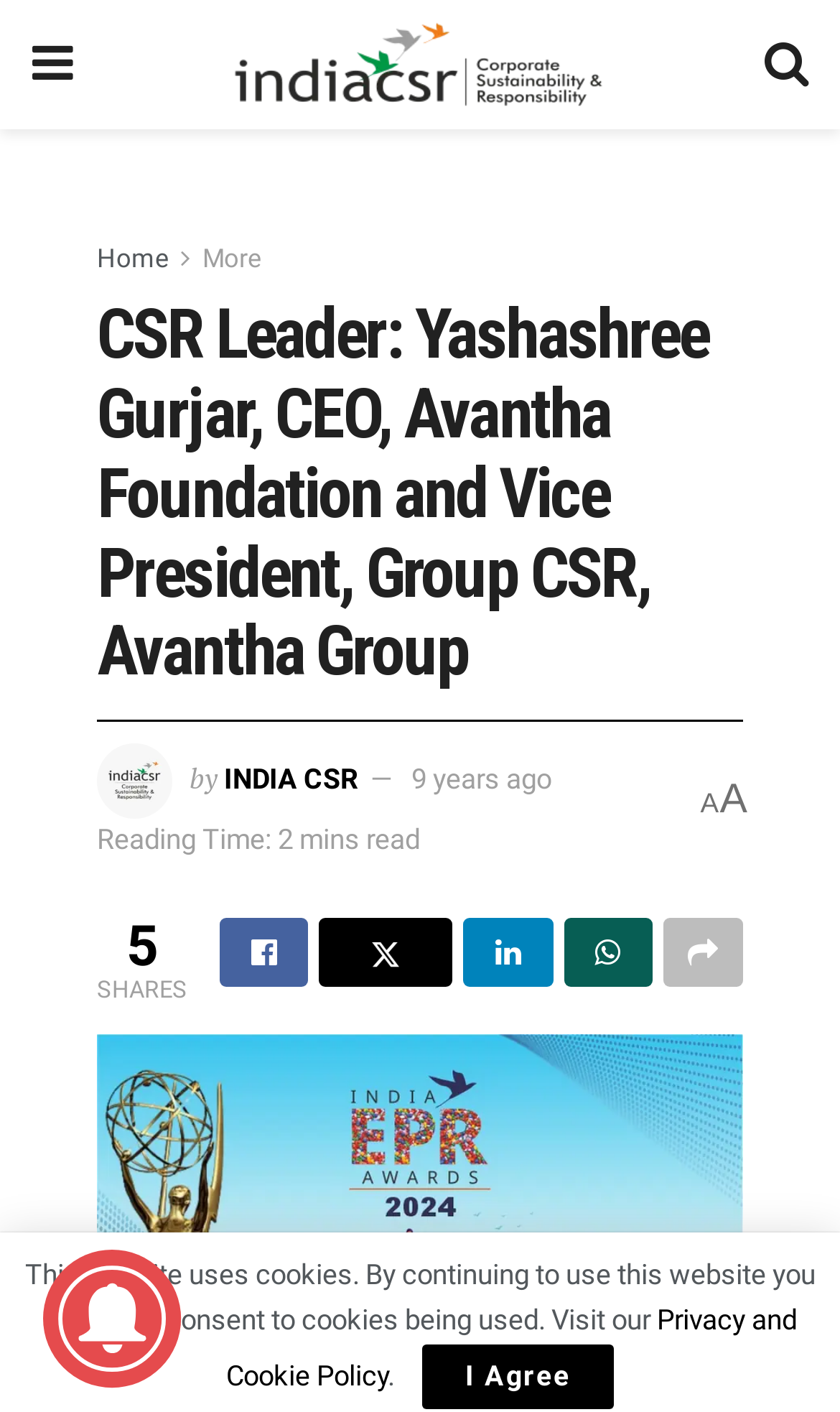Please identify the bounding box coordinates of the element's region that needs to be clicked to fulfill the following instruction: "Click the SHARE button". The bounding box coordinates should consist of four float numbers between 0 and 1, i.e., [left, top, right, bottom].

[0.115, 0.691, 0.223, 0.711]